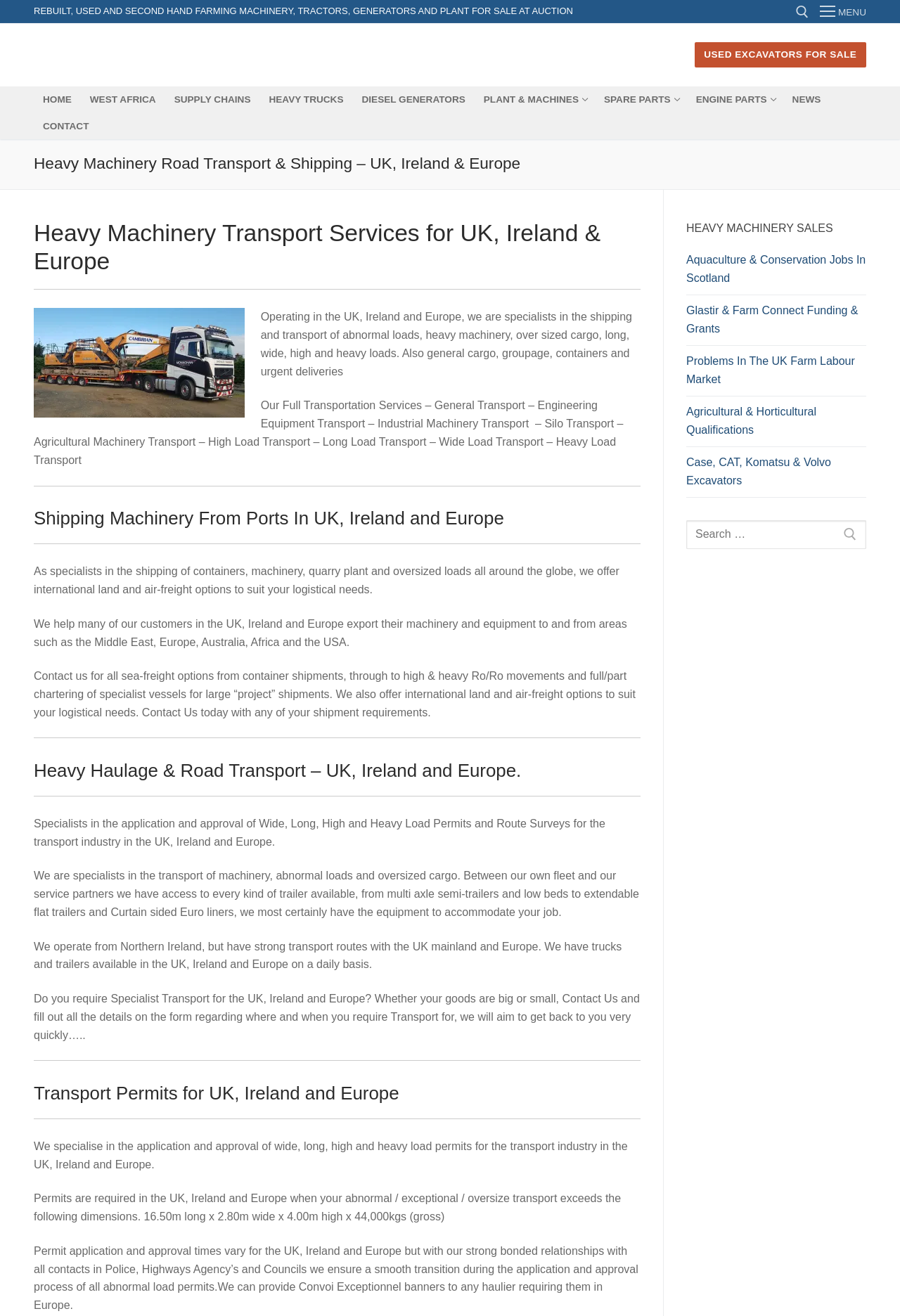Could you indicate the bounding box coordinates of the region to click in order to complete this instruction: "Go to HOME page".

[0.038, 0.066, 0.09, 0.086]